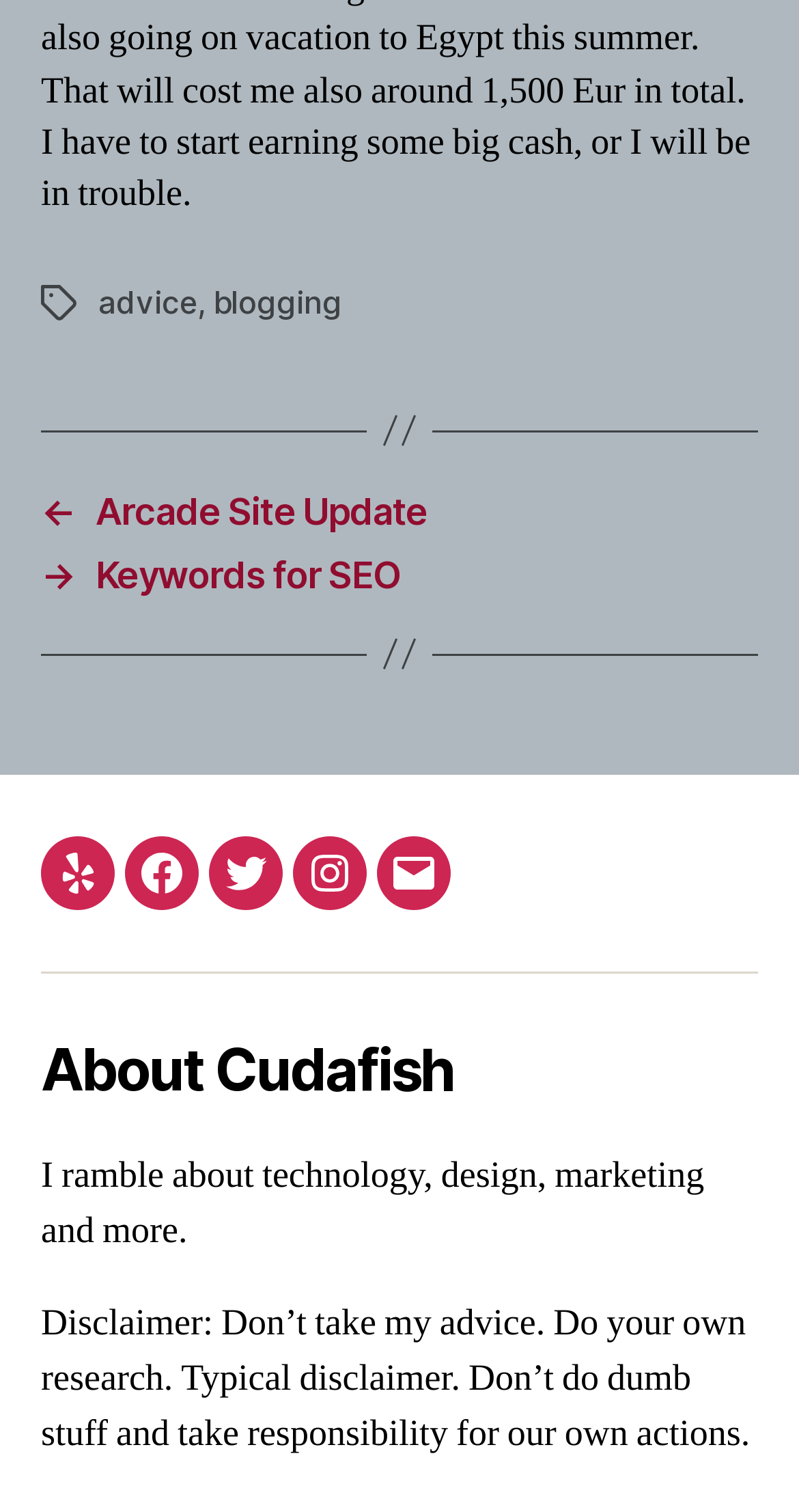Please mark the bounding box coordinates of the area that should be clicked to carry out the instruction: "Follow the 'Facebook' social link".

[0.156, 0.553, 0.249, 0.602]